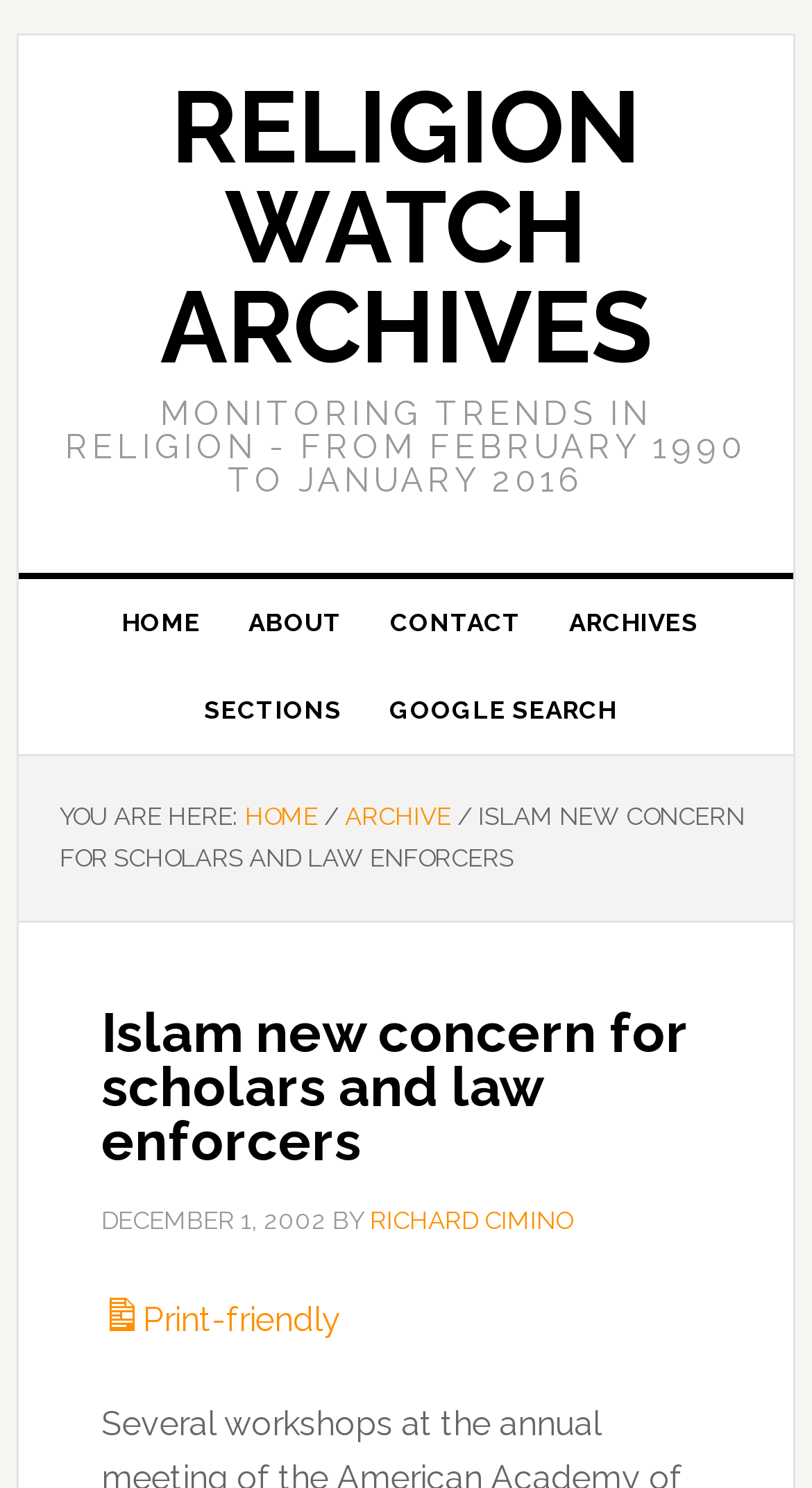Can you determine the bounding box coordinates of the area that needs to be clicked to fulfill the following instruction: "read about the author"?

[0.456, 0.811, 0.705, 0.83]